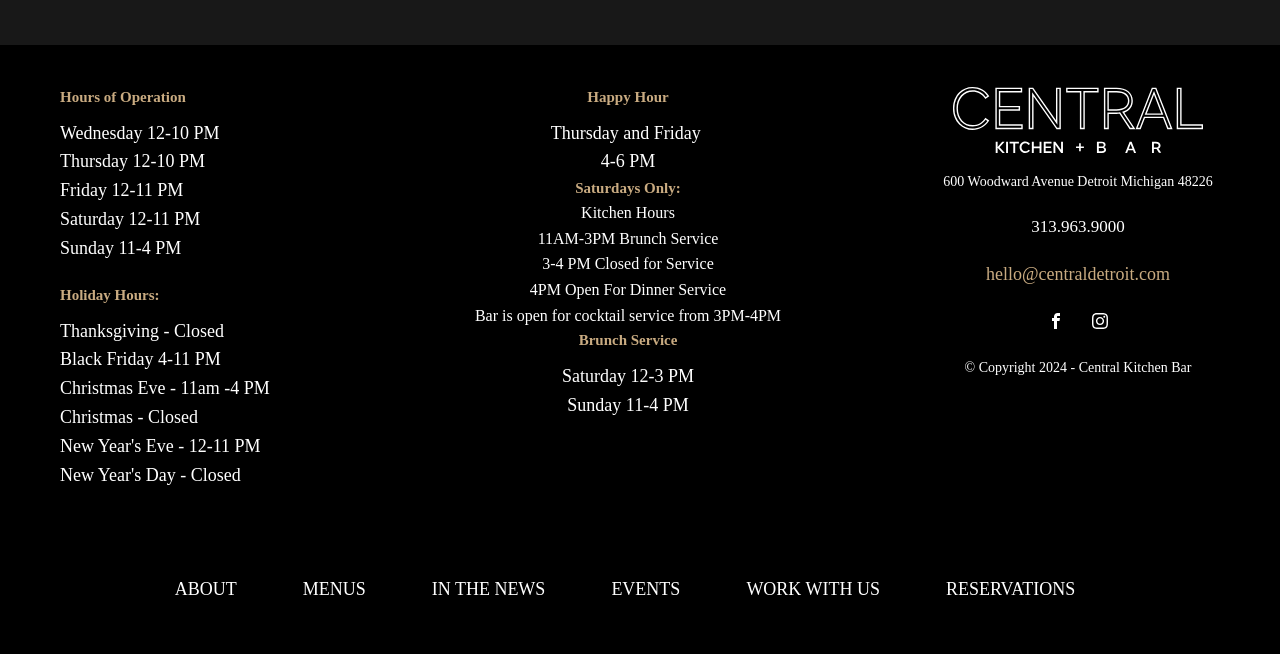Determine the bounding box coordinates (top-left x, top-left y, bottom-right x, bottom-right y) of the UI element described in the following text: Work with us

[0.583, 0.88, 0.688, 0.924]